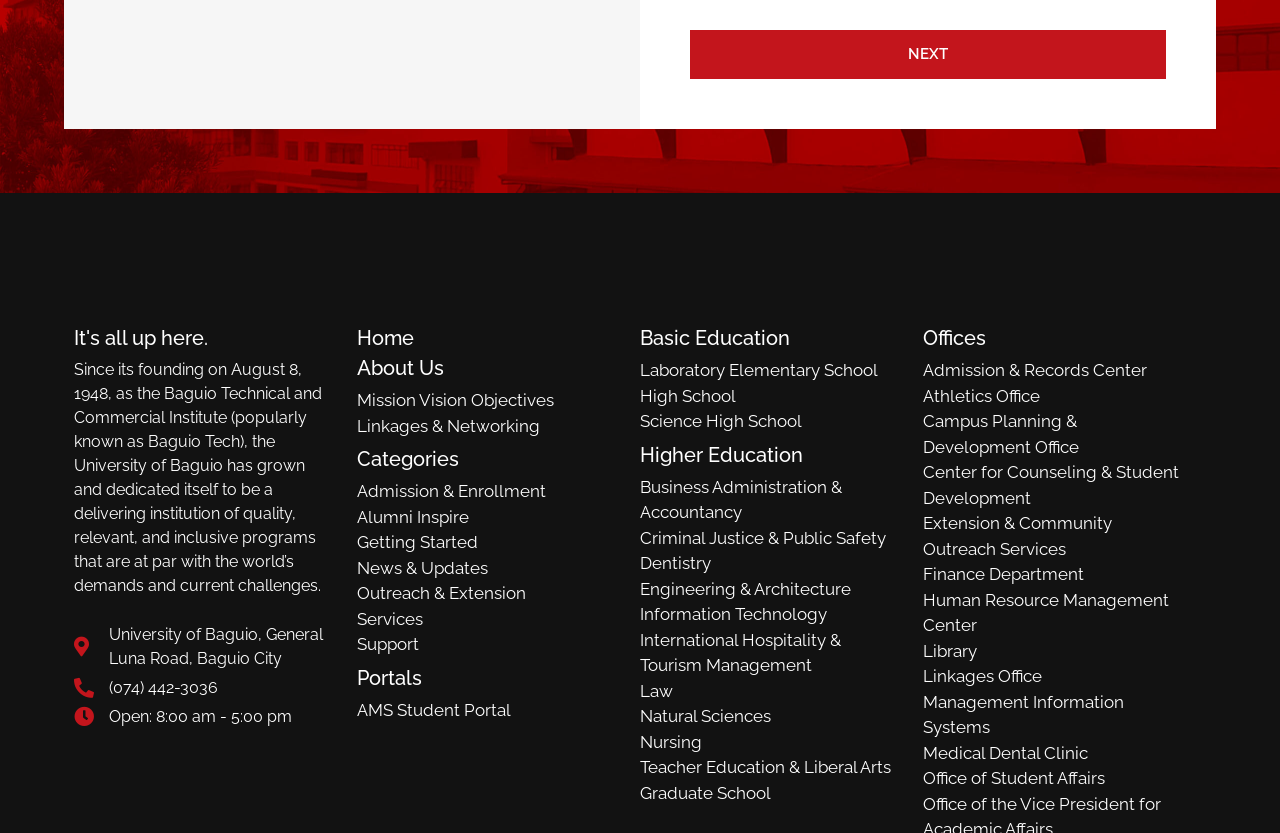Locate the bounding box coordinates of the element I should click to achieve the following instruction: "Visit the AMS Student Portal".

[0.279, 0.838, 0.5, 0.868]